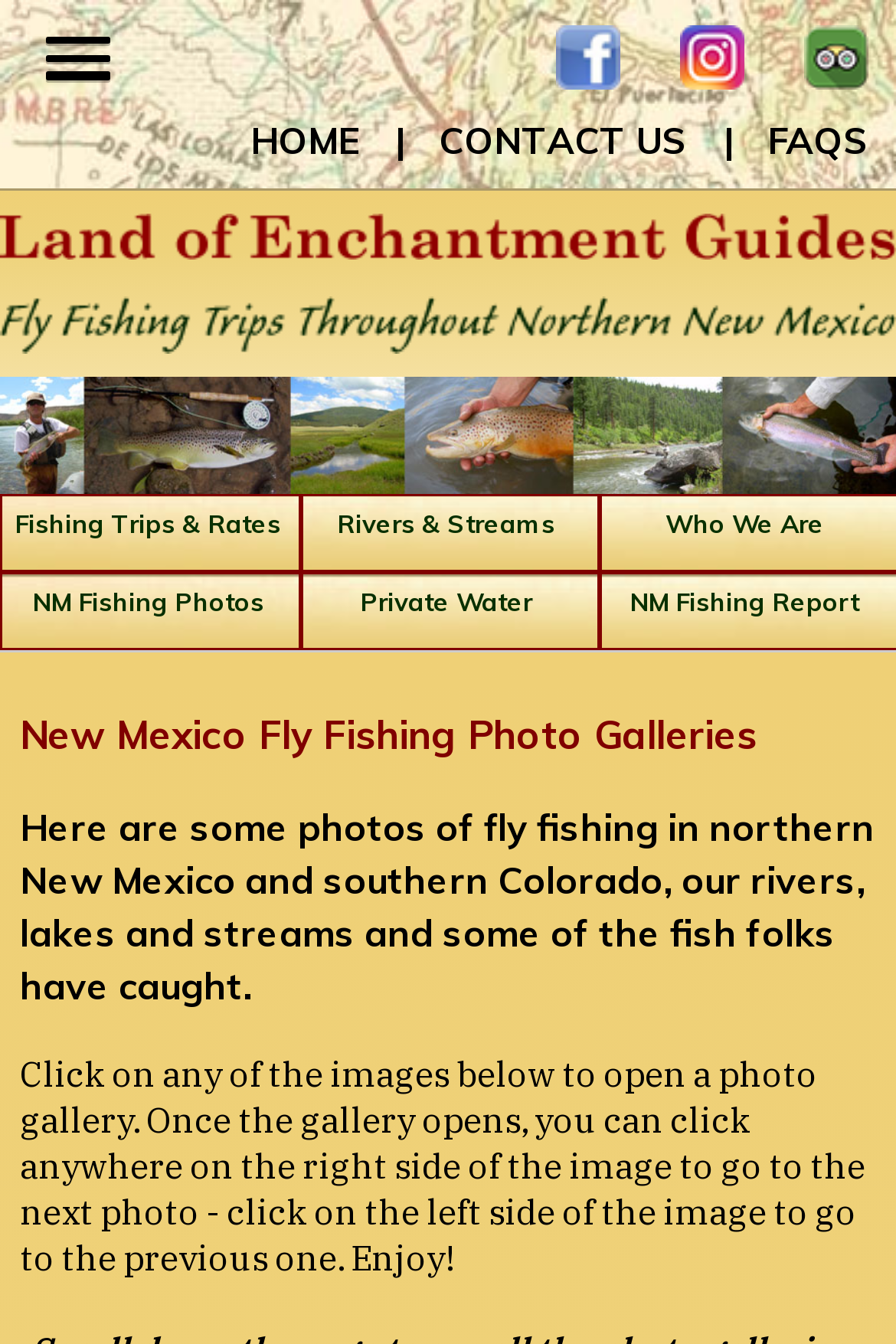Predict the bounding box coordinates for the UI element described as: "Home". The coordinates should be four float numbers between 0 and 1, presented as [left, top, right, bottom].

[0.279, 0.087, 0.4, 0.121]